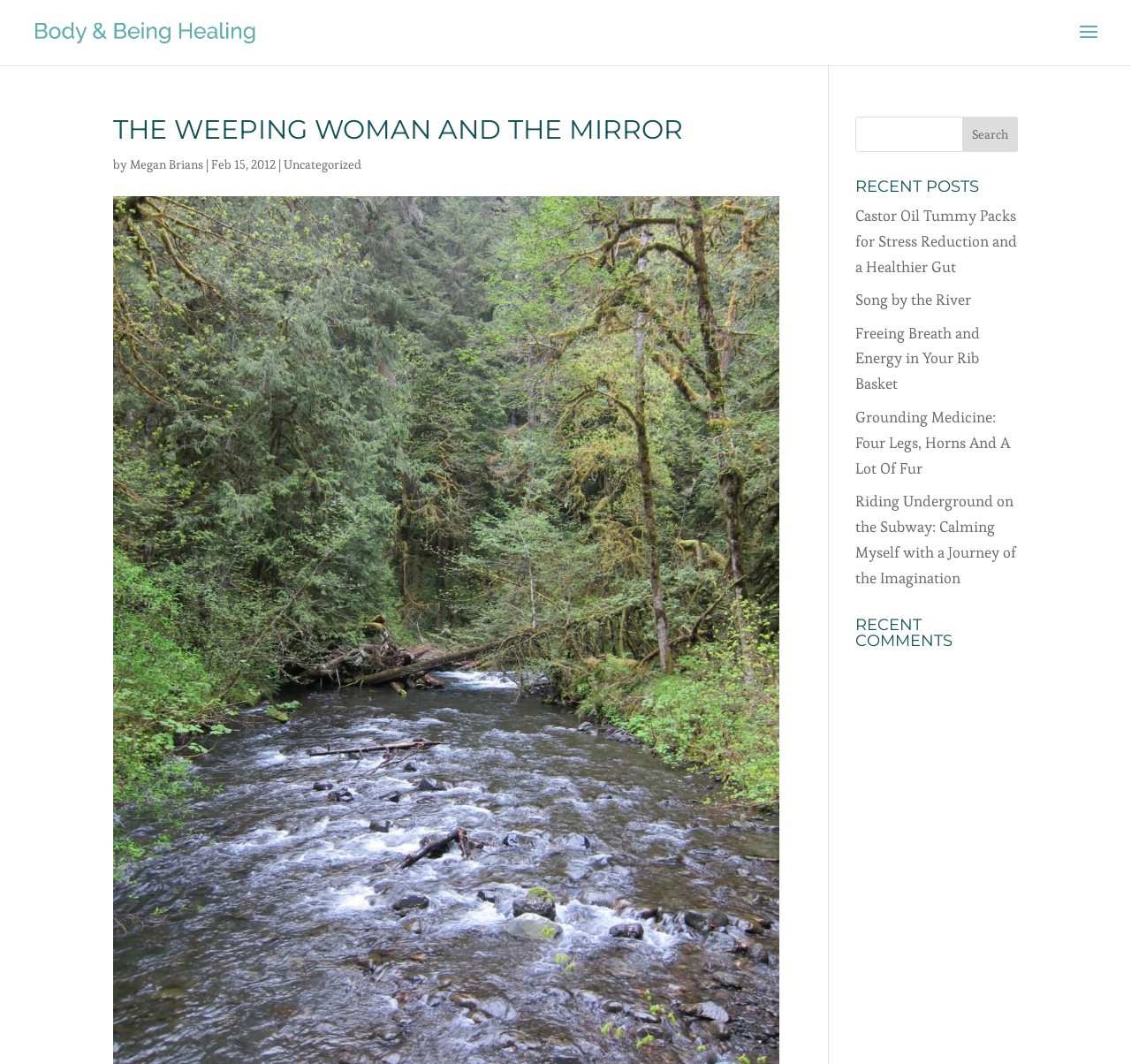Can you find and provide the title of the webpage?

THE WEEPING WOMAN AND THE MIRROR